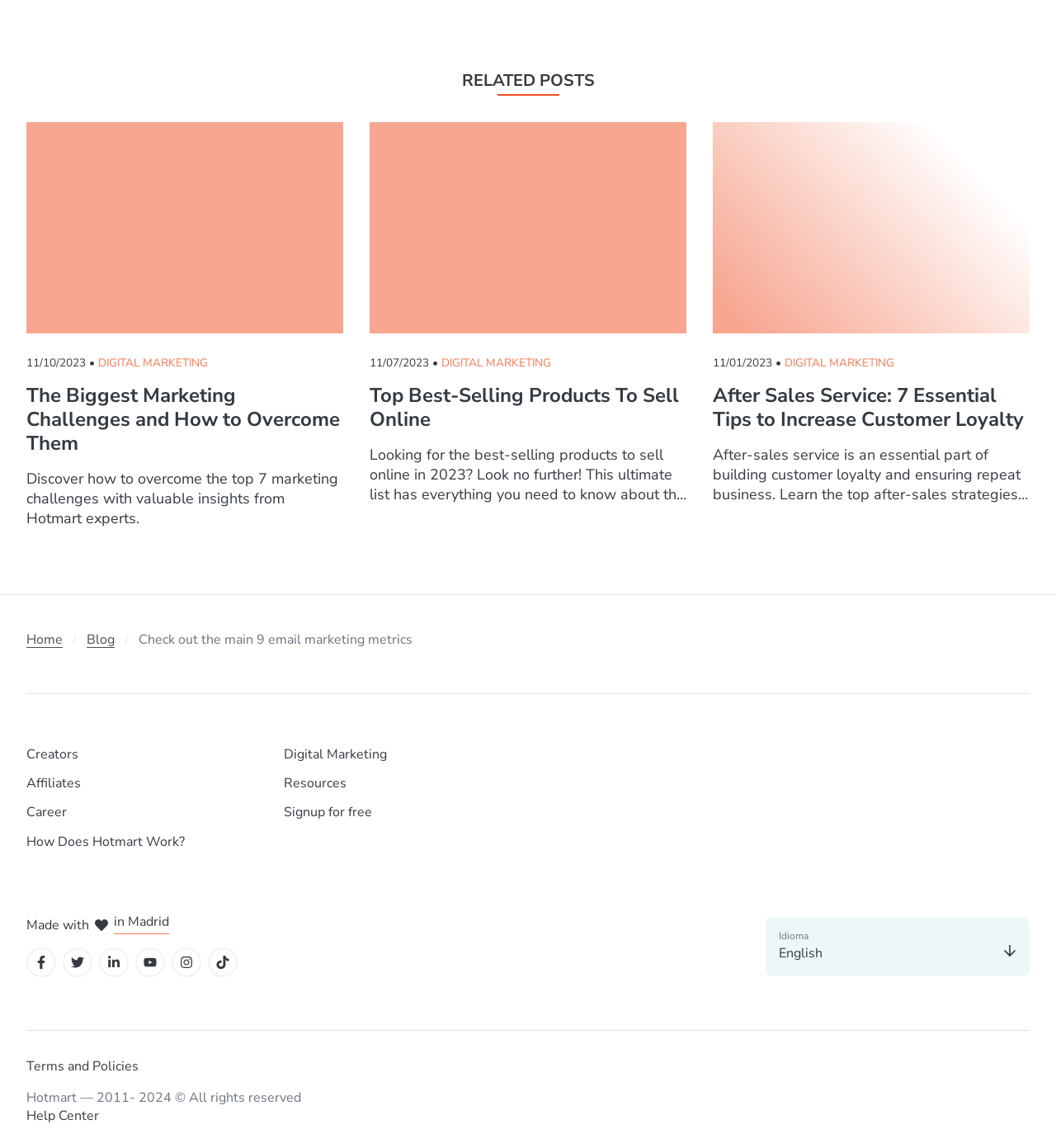What is the language currently selected on the webpage?
By examining the image, provide a one-word or phrase answer.

English